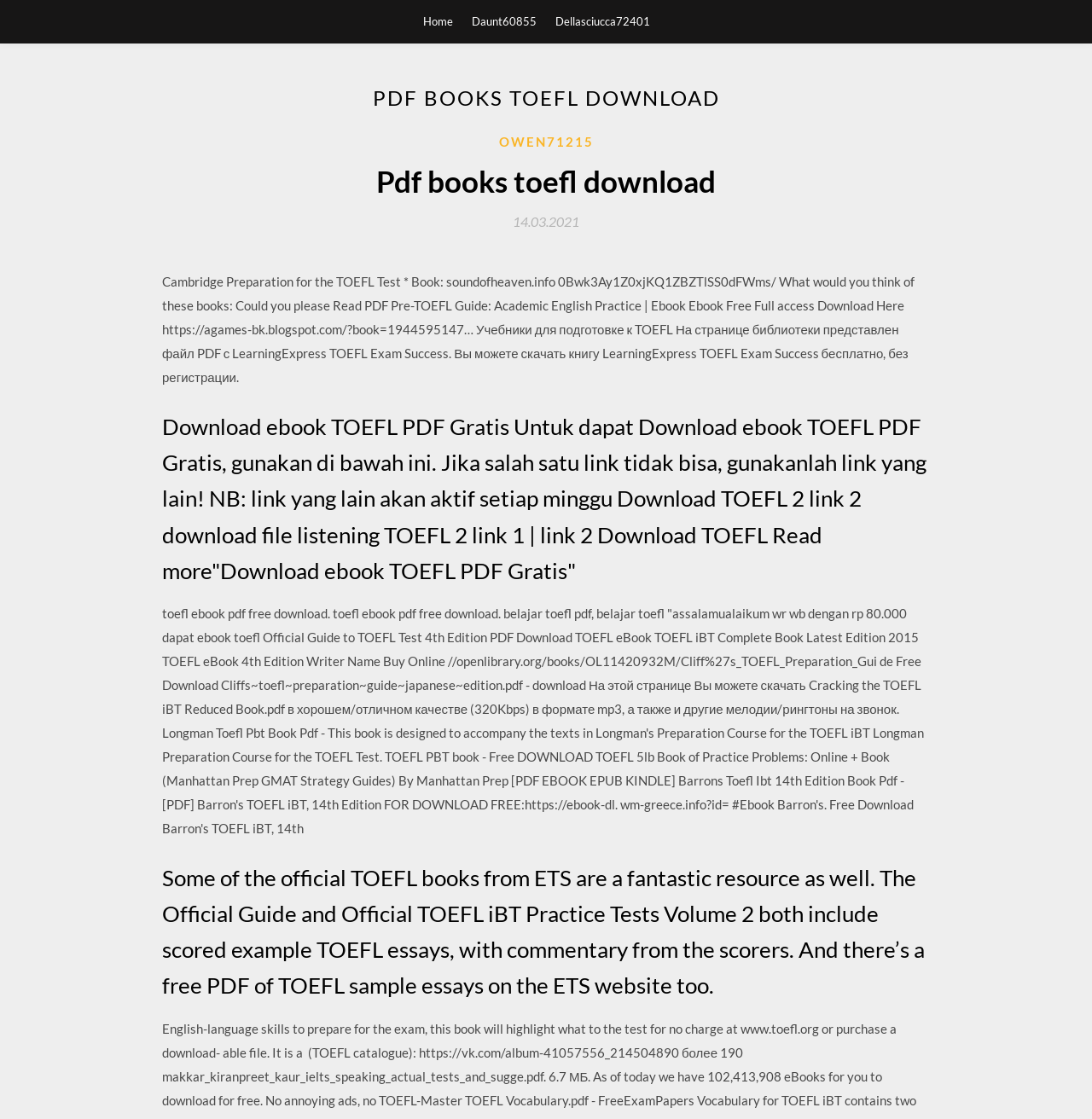Identify the bounding box of the UI component described as: "Daunt60855".

[0.432, 0.0, 0.491, 0.038]